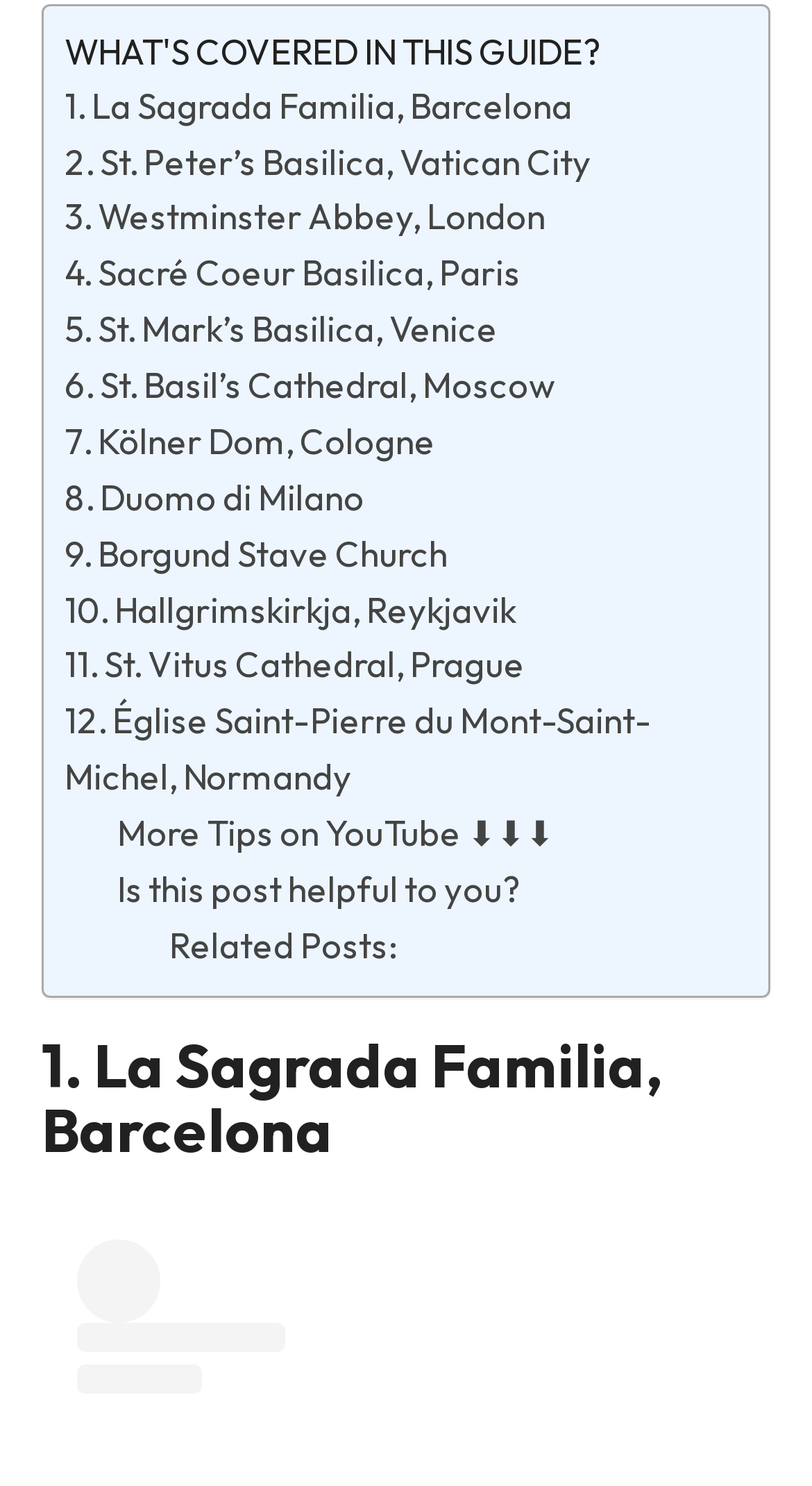Please identify the bounding box coordinates of the element that needs to be clicked to execute the following command: "Click on the link to La Sagrada Familia, Barcelona". Provide the bounding box using four float numbers between 0 and 1, formatted as [left, top, right, bottom].

[0.079, 0.056, 0.705, 0.085]